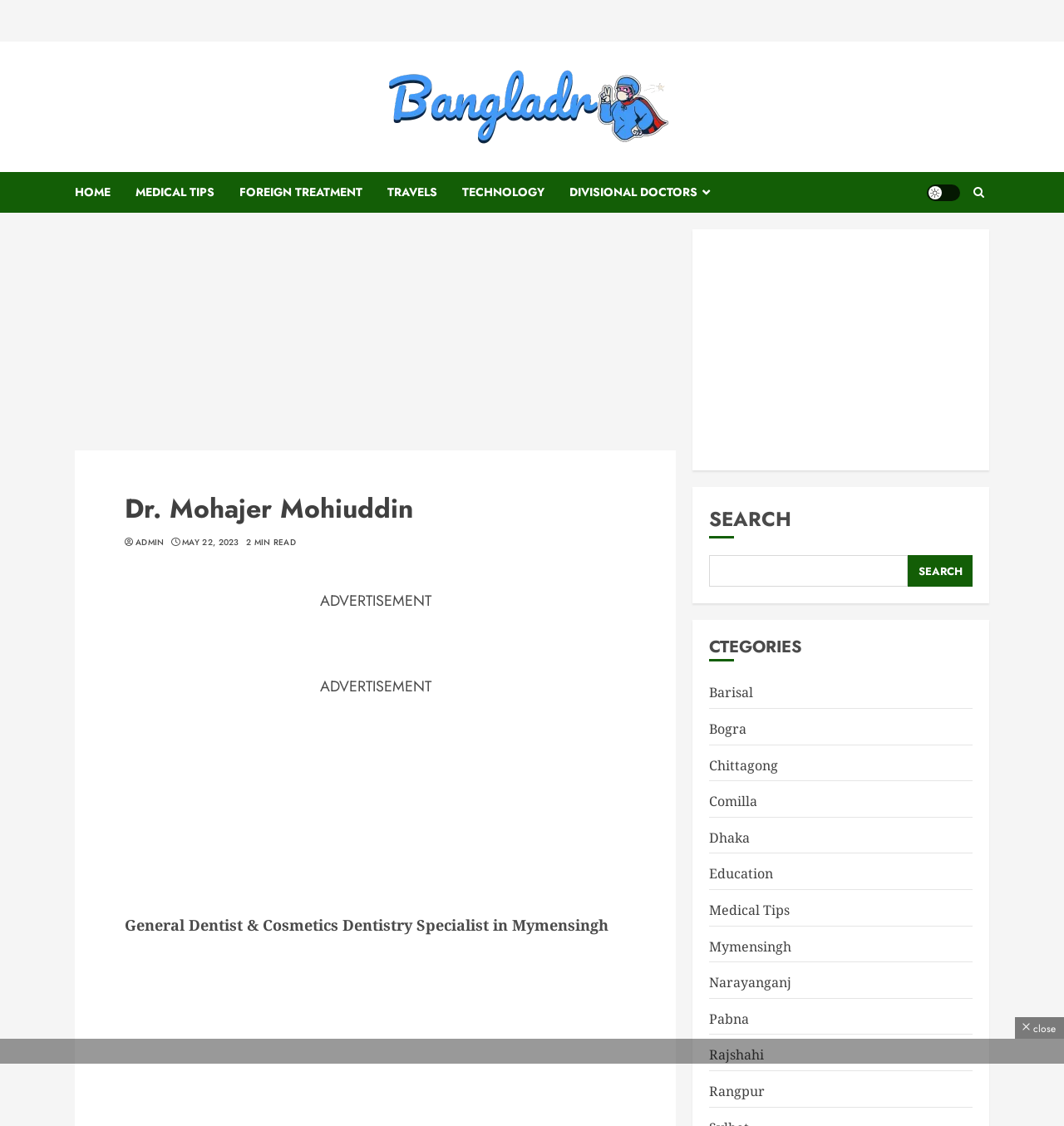Identify the bounding box coordinates of the section to be clicked to complete the task described by the following instruction: "view medical tips". The coordinates should be four float numbers between 0 and 1, formatted as [left, top, right, bottom].

[0.667, 0.8, 0.742, 0.817]